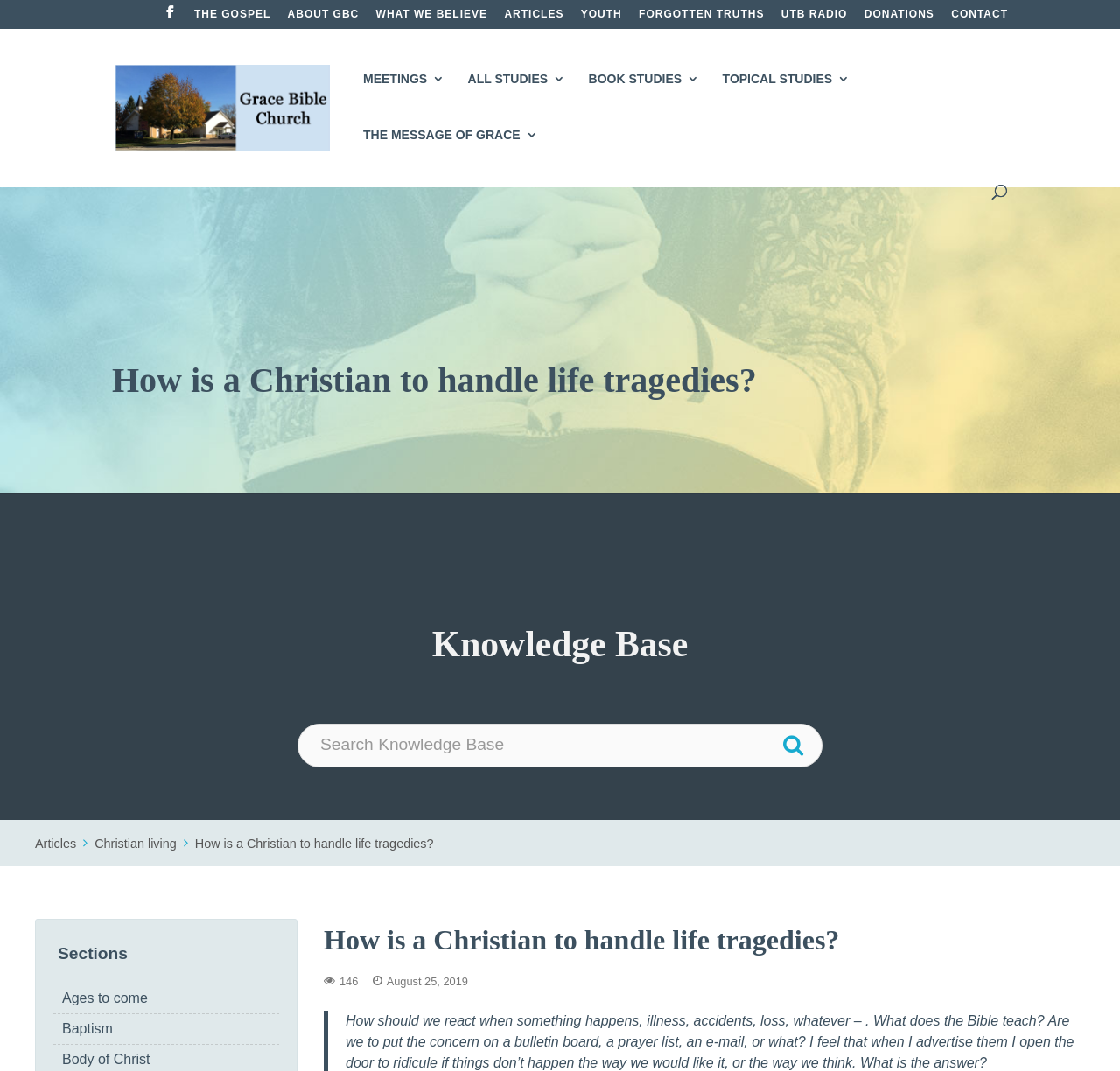Calculate the bounding box coordinates for the UI element based on the following description: "About GBC". Ensure the coordinates are four float numbers between 0 and 1, i.e., [left, top, right, bottom].

[0.257, 0.008, 0.321, 0.025]